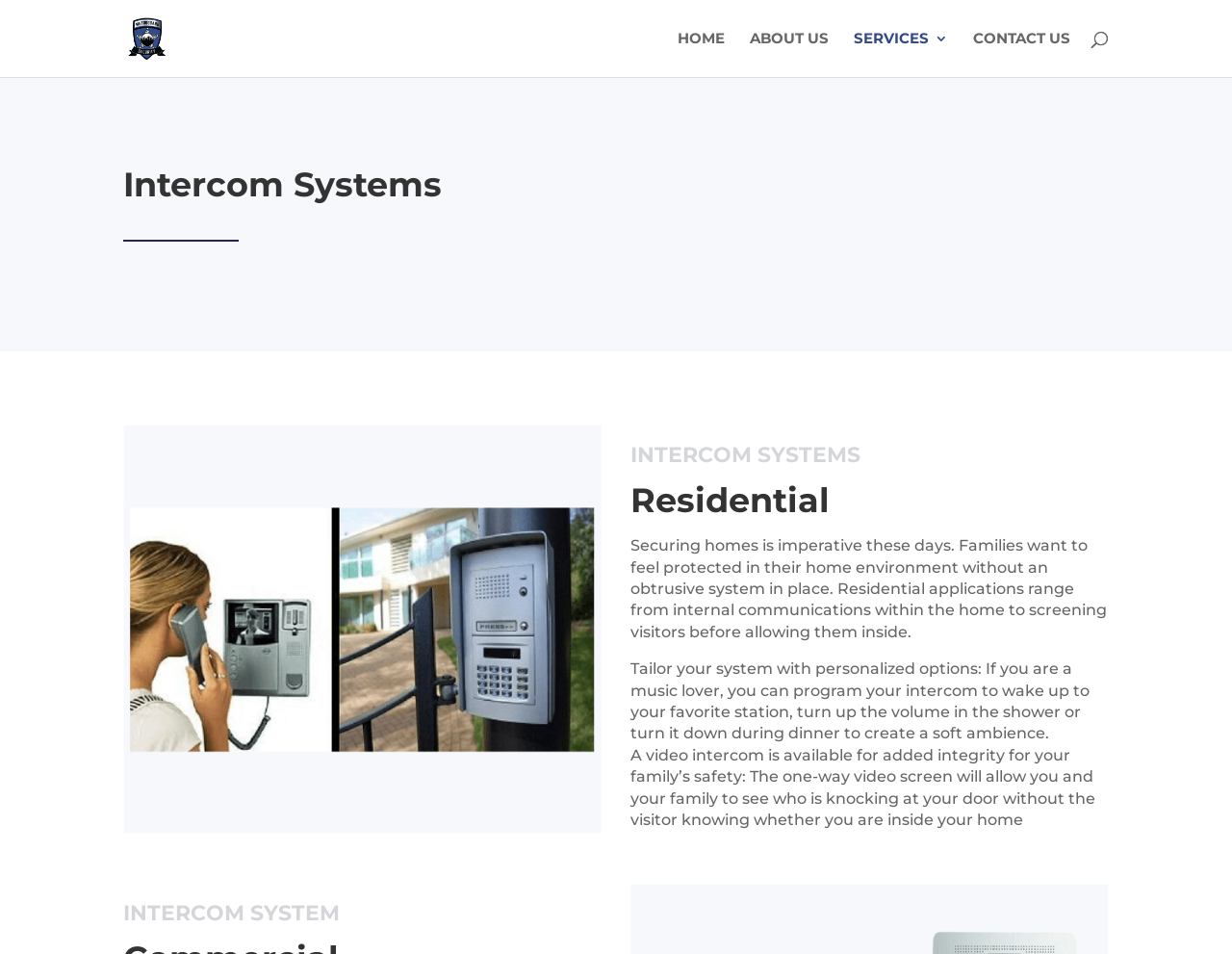What is the purpose of a video intercom?
Answer the question based on the image using a single word or a brief phrase.

Added integrity for family safety